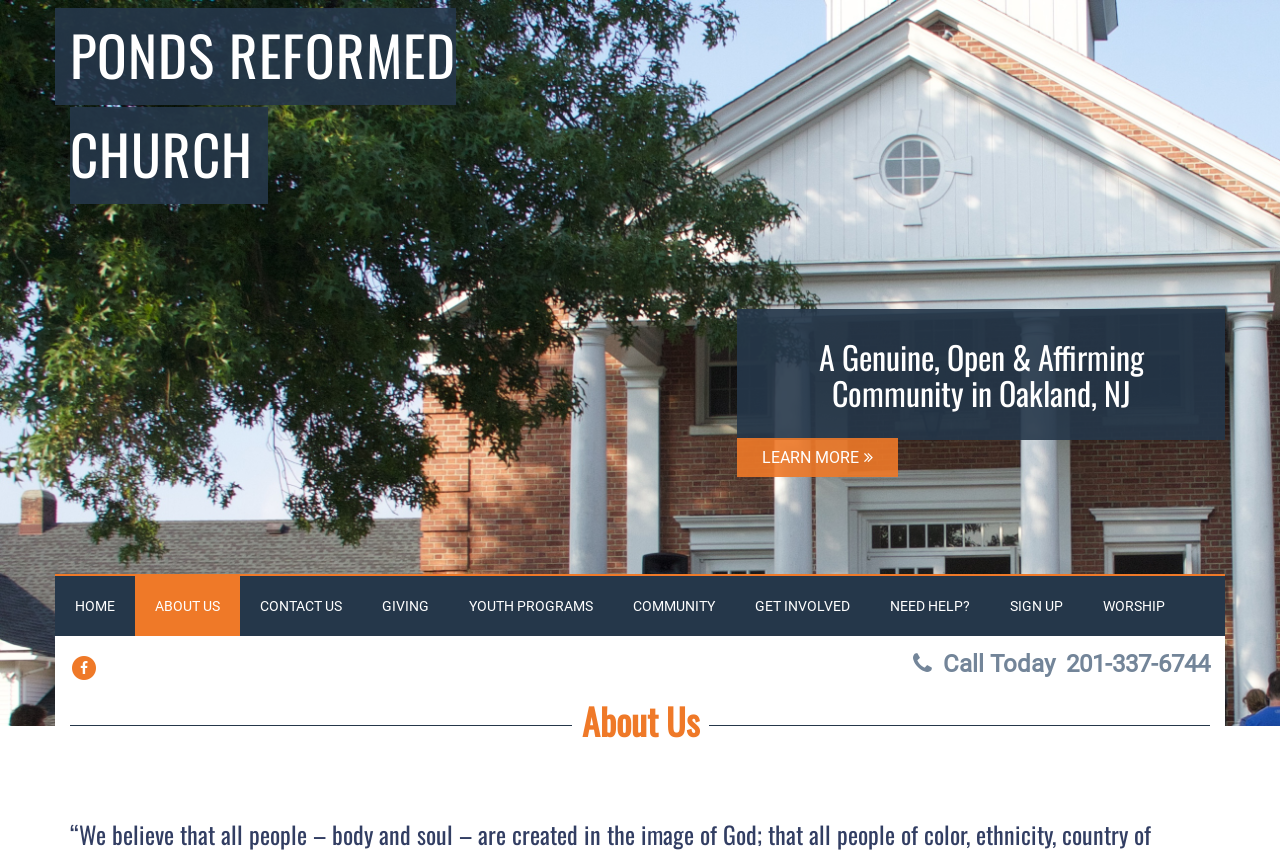Examine the image carefully and respond to the question with a detailed answer: 
What is the phone number displayed on the webpage?

I found the phone number '201-337-6744' displayed next to the 'Call Today' text, which is located at the bottom of the webpage.